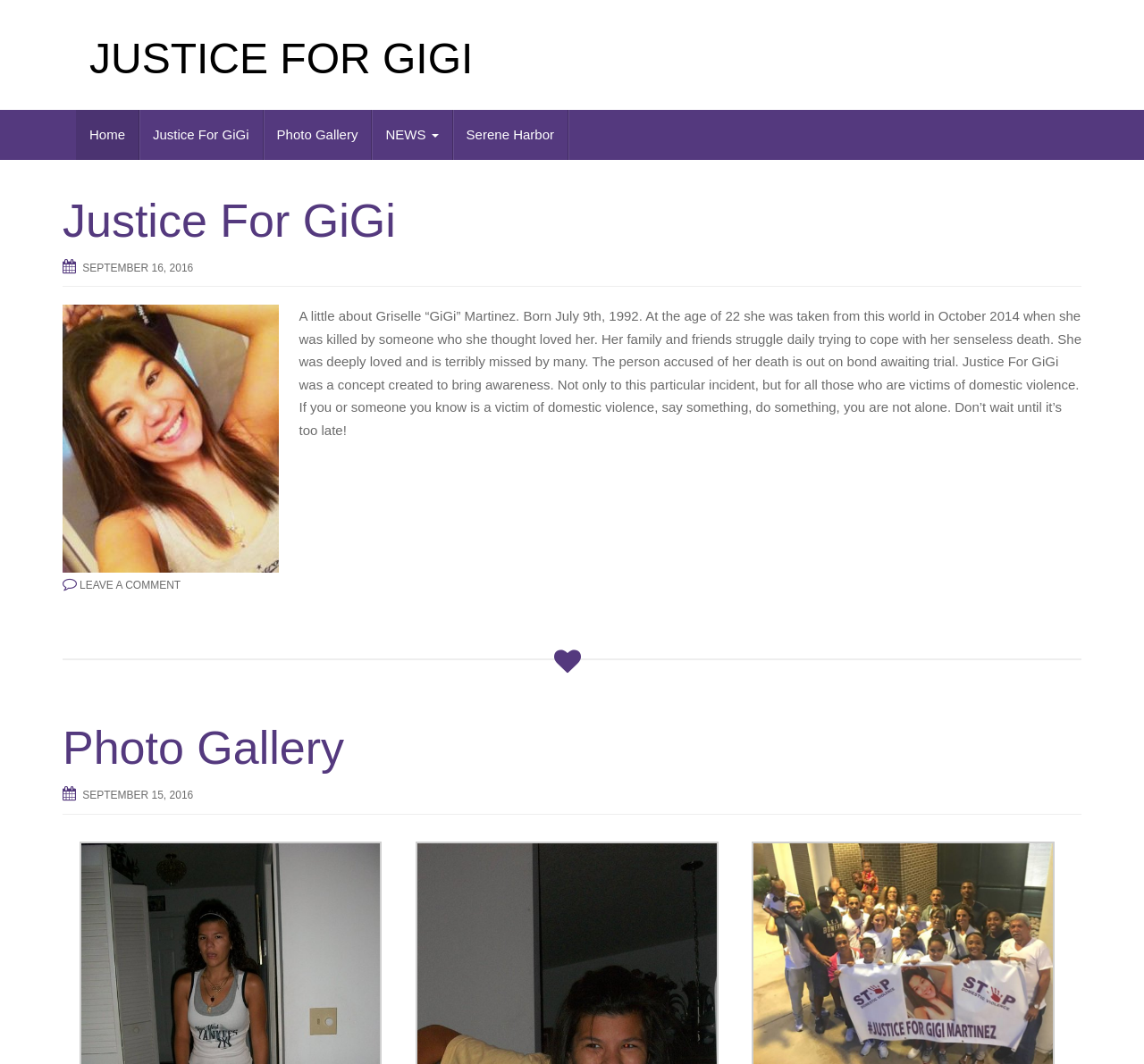Determine the bounding box coordinates for the element that should be clicked to follow this instruction: "View the archives for December 2009". The coordinates should be given as four float numbers between 0 and 1, in the format [left, top, right, bottom].

None